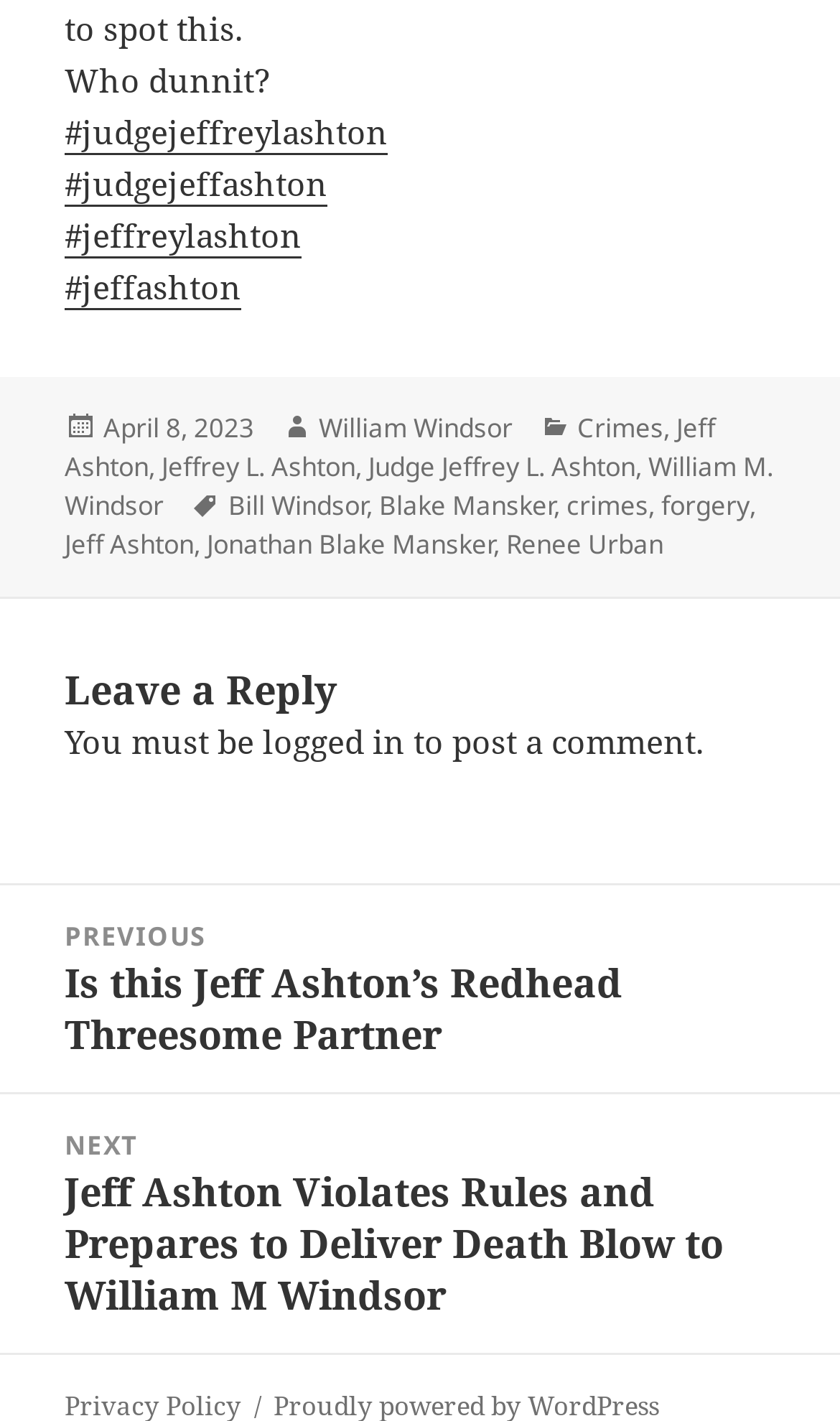Please give a one-word or short phrase response to the following question: 
What is the name of the judge mentioned in this post?

Judge Jeffrey L. Ashton